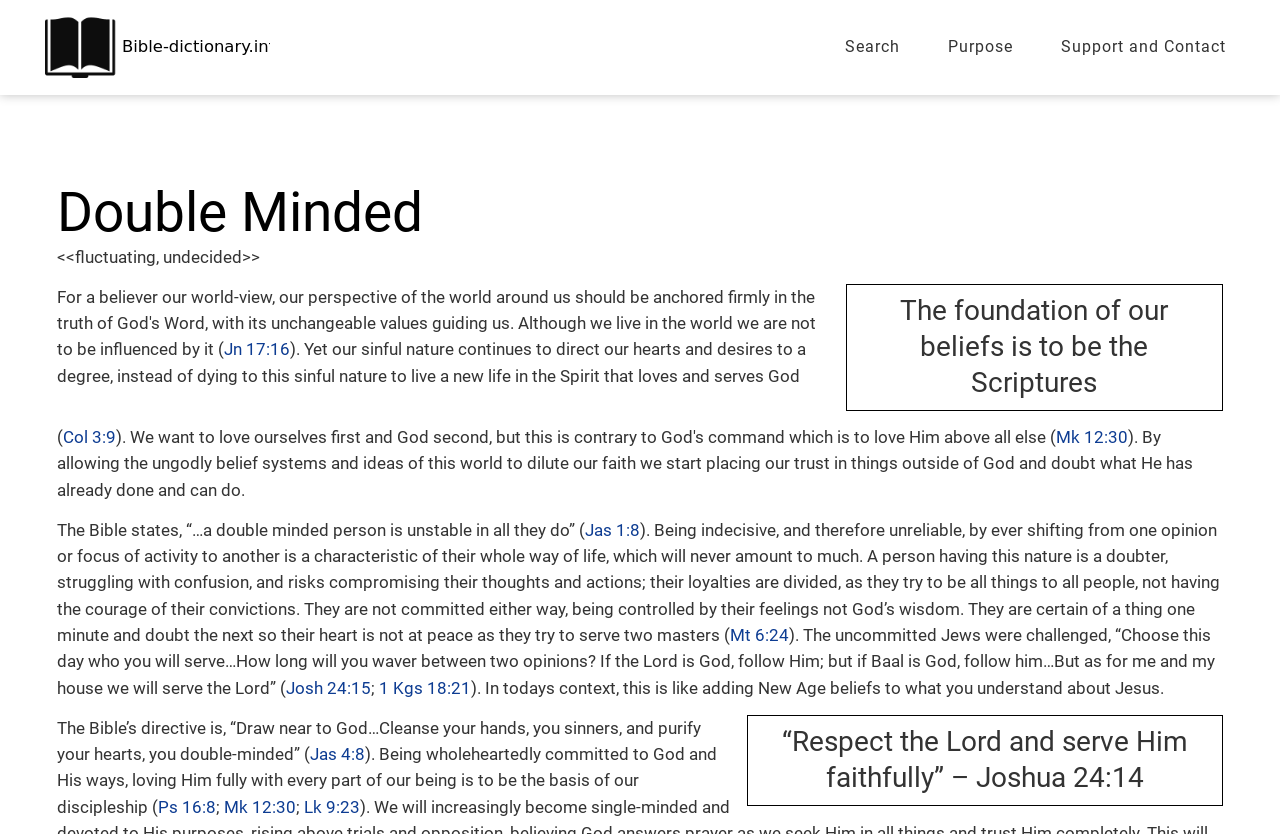Could you highlight the region that needs to be clicked to execute the instruction: "Contact IC Intracom Vertriebs GmbH"?

None